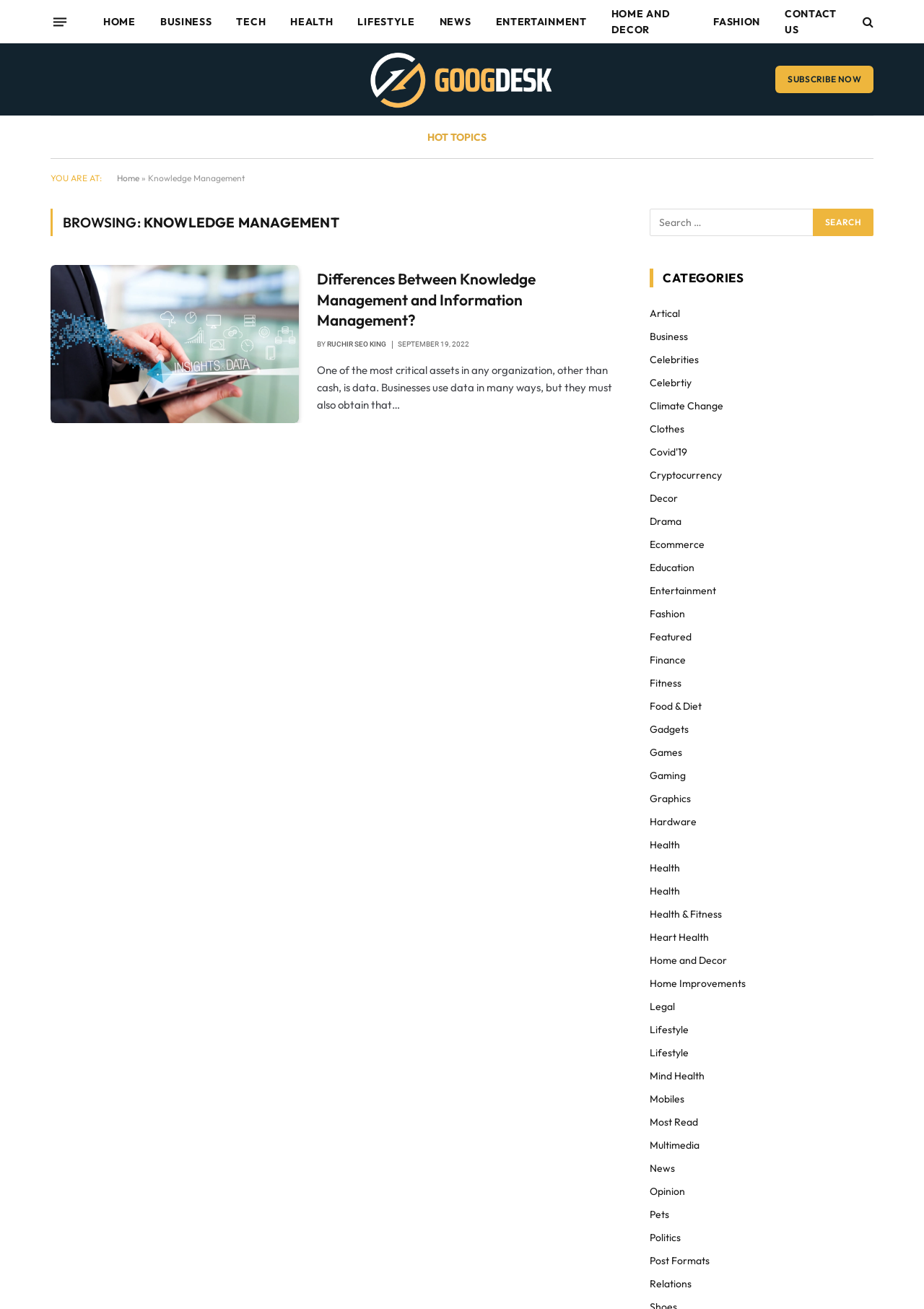Please find the bounding box for the UI component described as follows: "Home Improvements".

[0.703, 0.746, 0.807, 0.757]